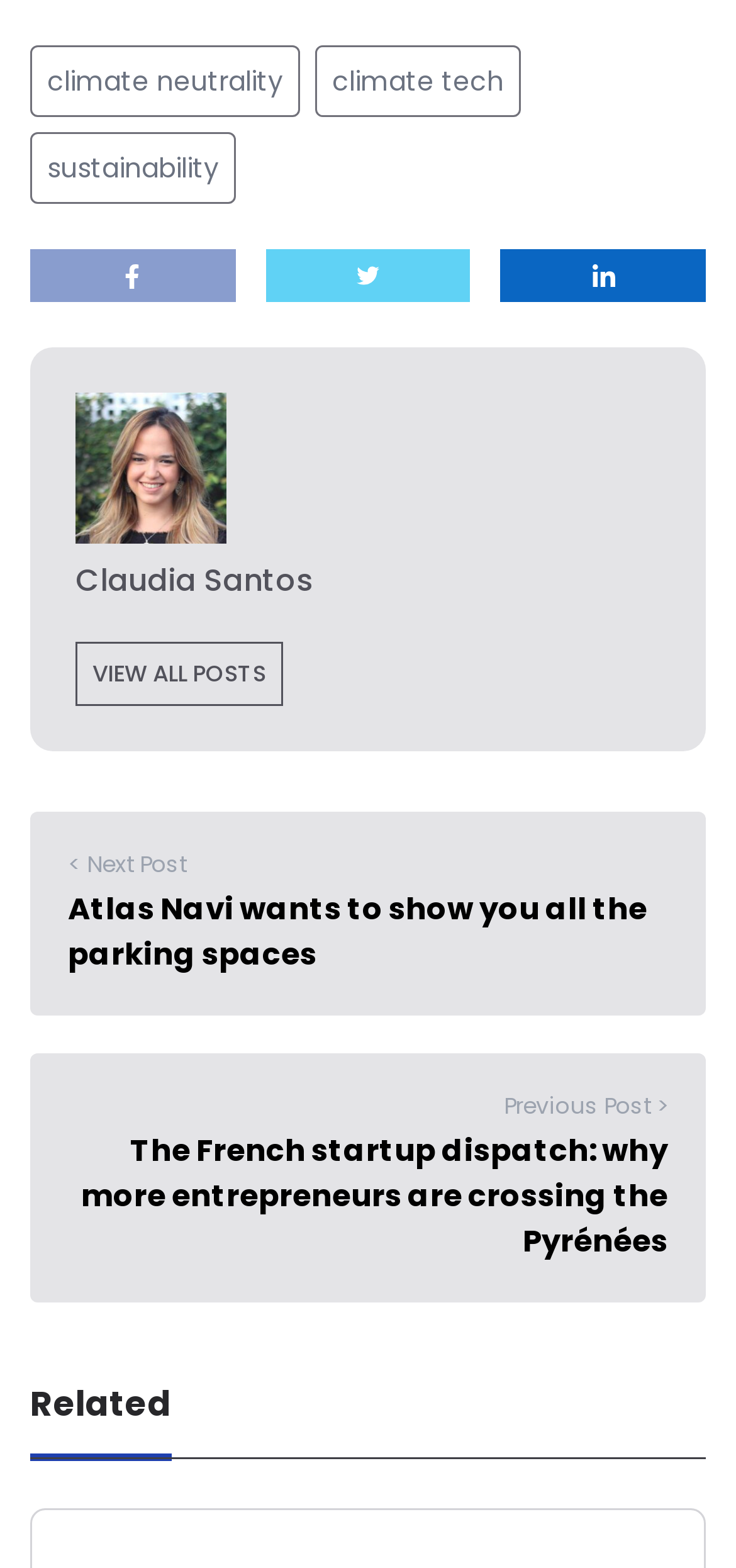Please determine the bounding box coordinates of the section I need to click to accomplish this instruction: "Go to the next post".

[0.092, 0.541, 0.254, 0.561]